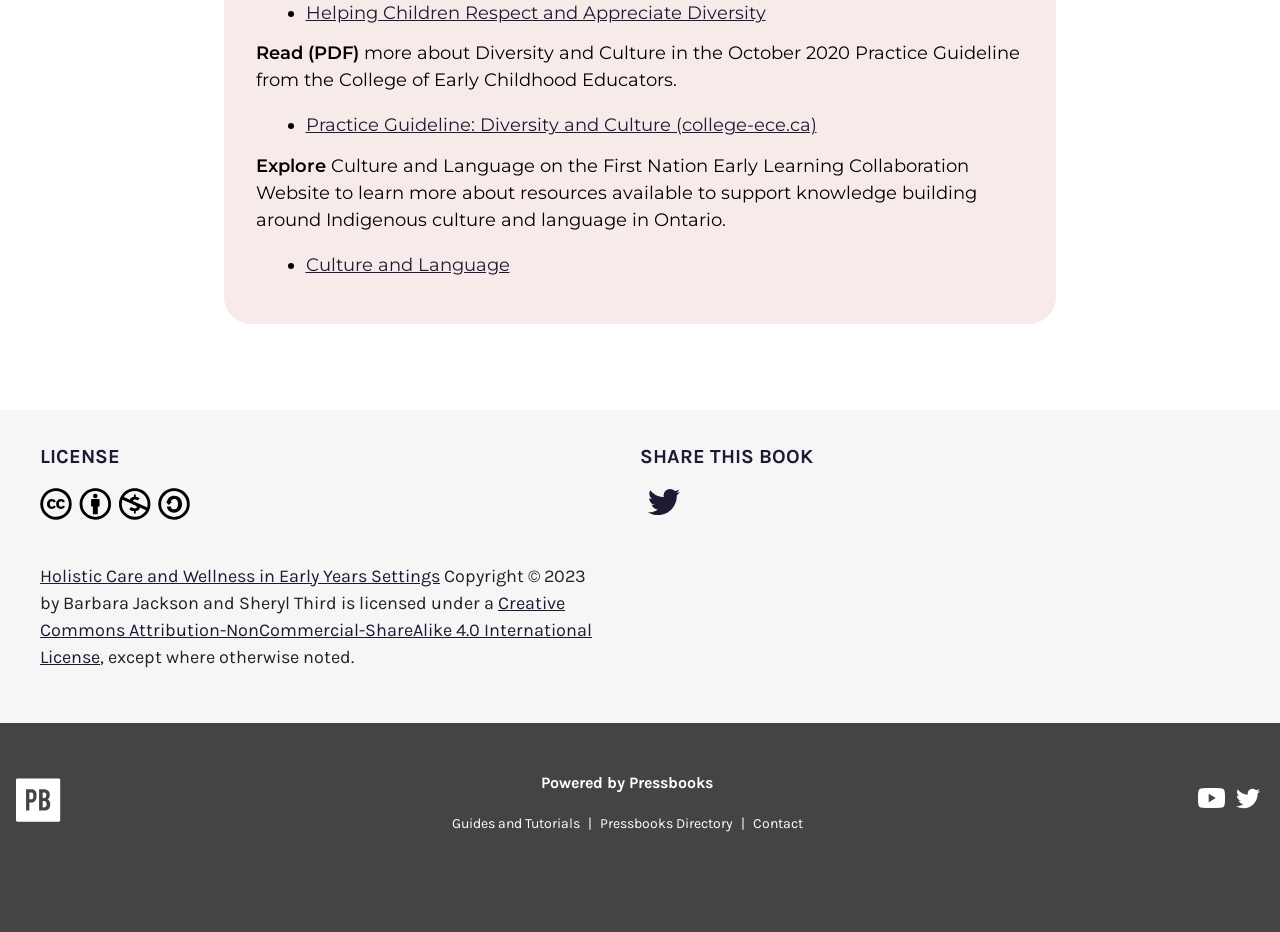Please find the bounding box coordinates of the element that needs to be clicked to perform the following instruction: "Explore the Practice Guideline". The bounding box coordinates should be four float numbers between 0 and 1, represented as [left, top, right, bottom].

[0.239, 0.122, 0.638, 0.146]